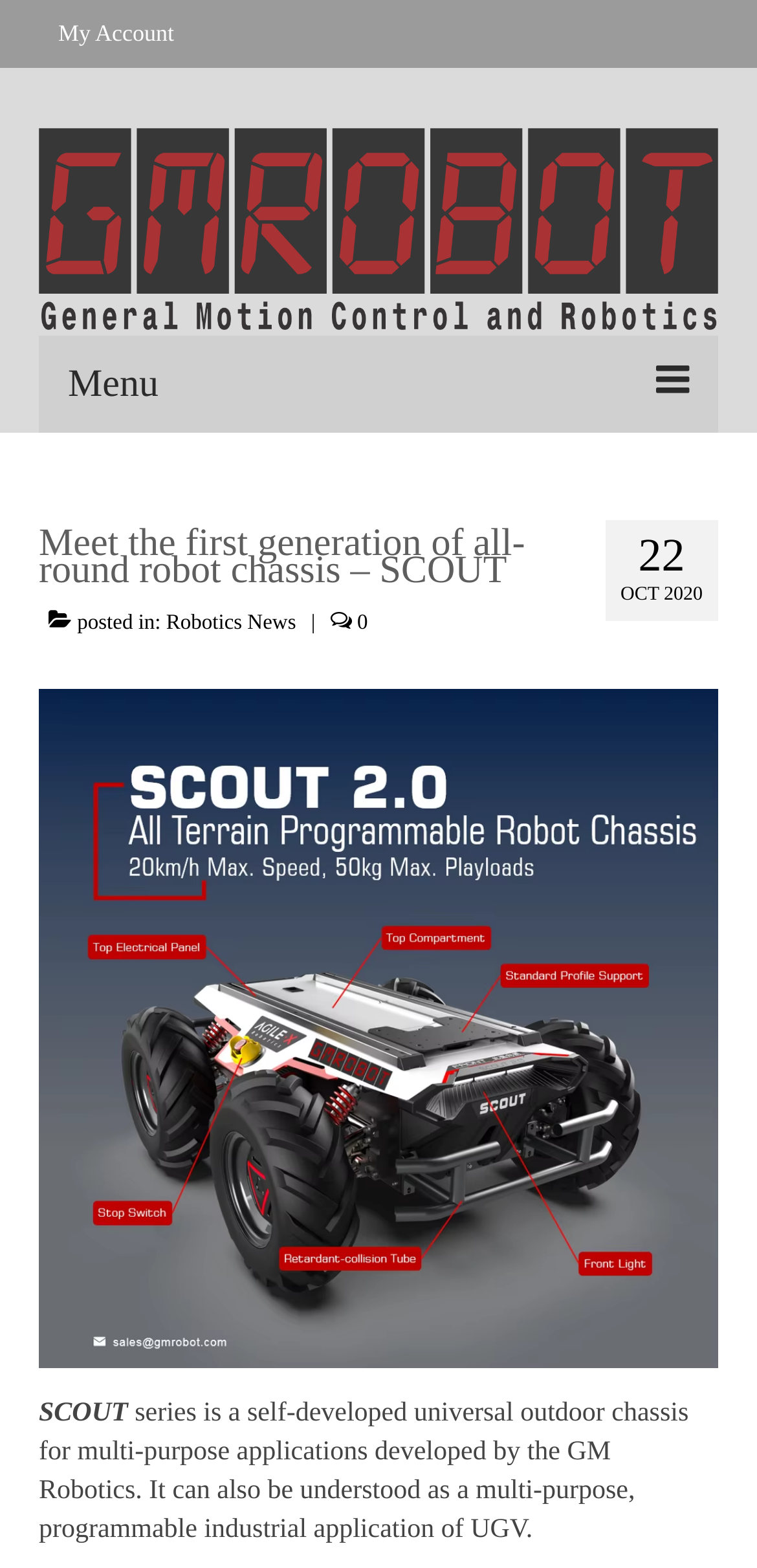What is the name of the company?
Please use the visual content to give a single word or phrase answer.

GMROBOT